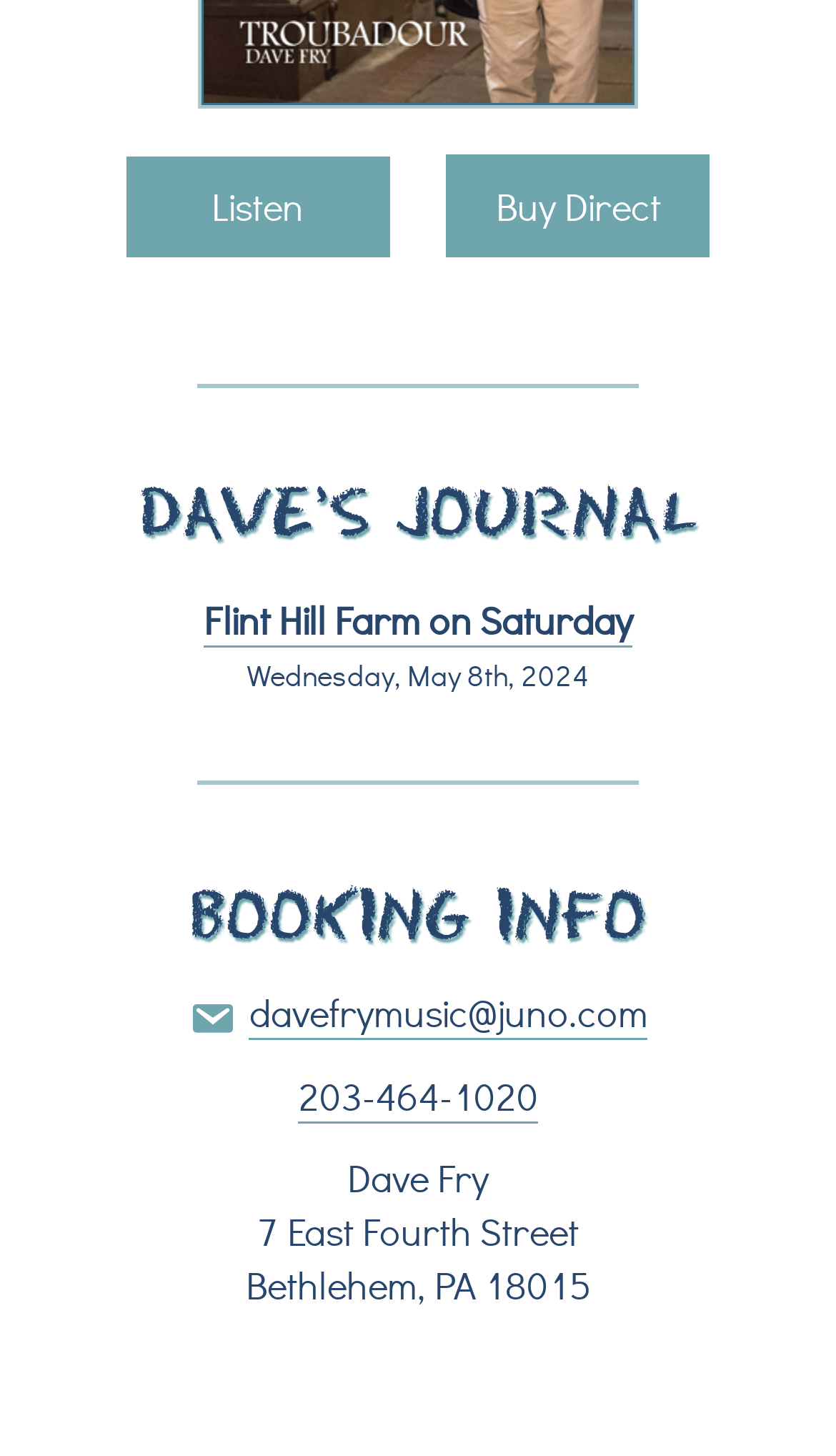Give a one-word or one-phrase response to the question:
What is the event date mentioned on the webpage?

Saturday, May 8th, 2024